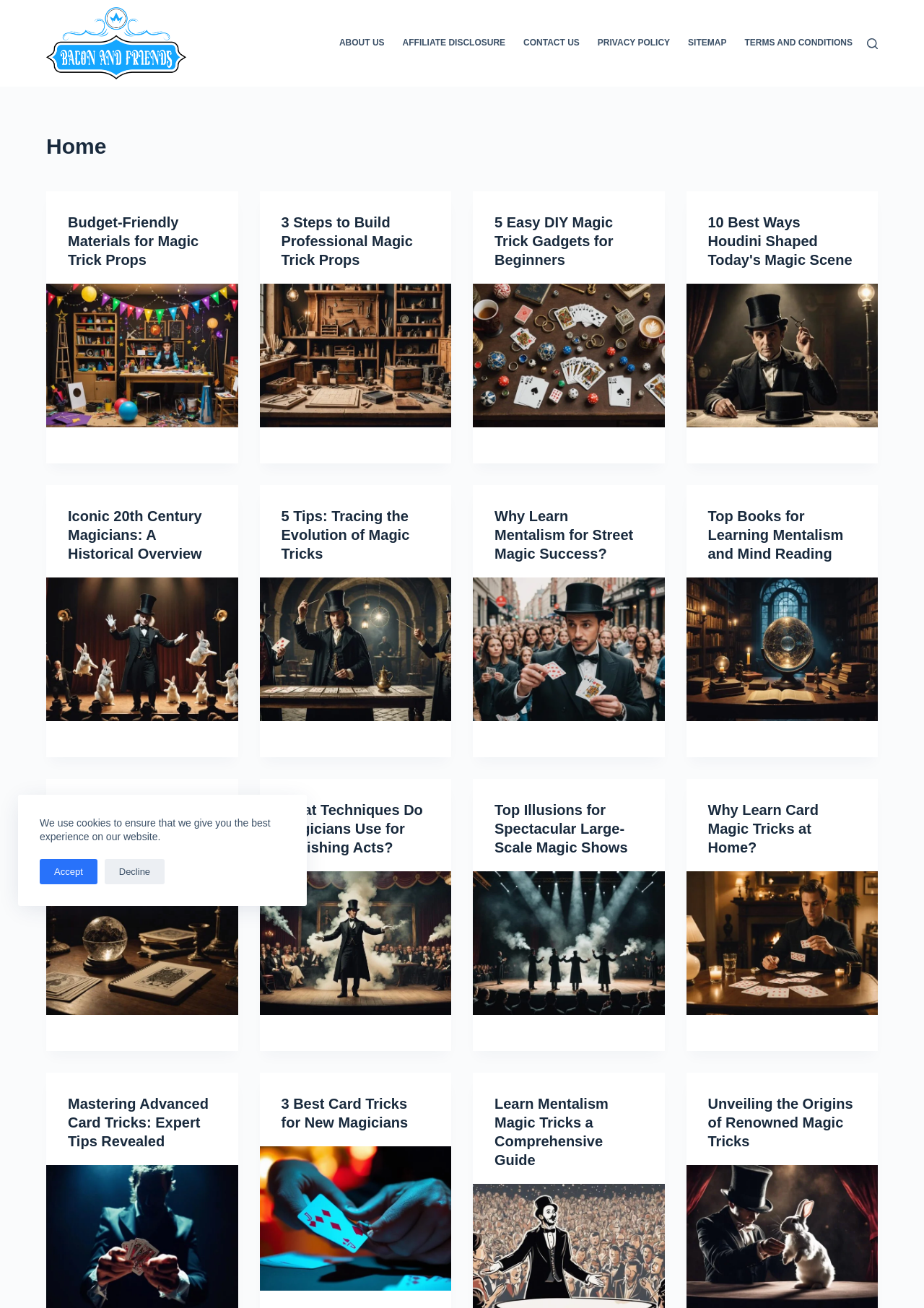Highlight the bounding box coordinates of the region I should click on to meet the following instruction: "Read the article '5 Easy DIY Magic Trick Gadgets for Beginners'".

[0.512, 0.146, 0.719, 0.354]